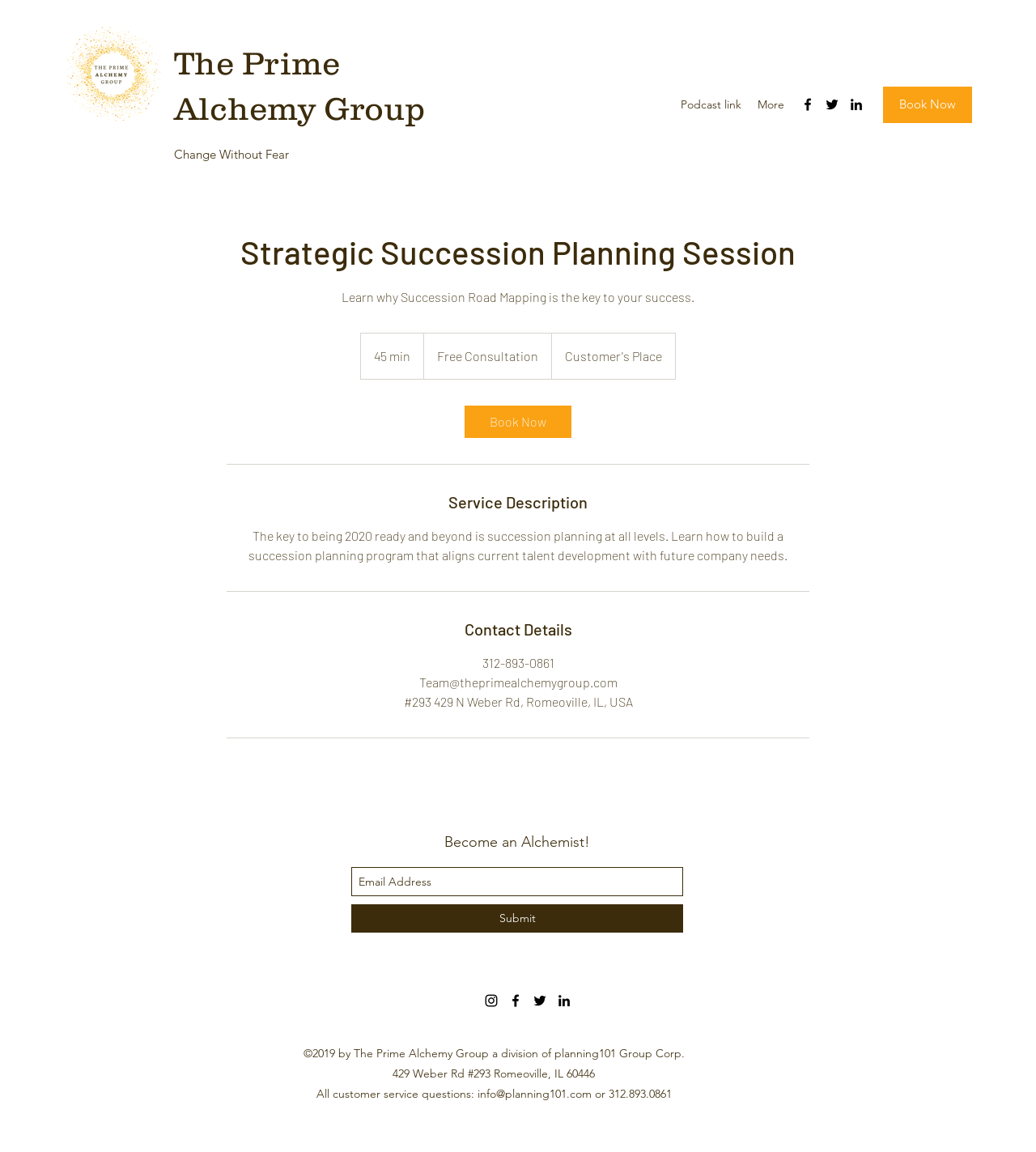Respond with a single word or phrase for the following question: 
What is the company name in the logo?

The Prime Alchemy Group